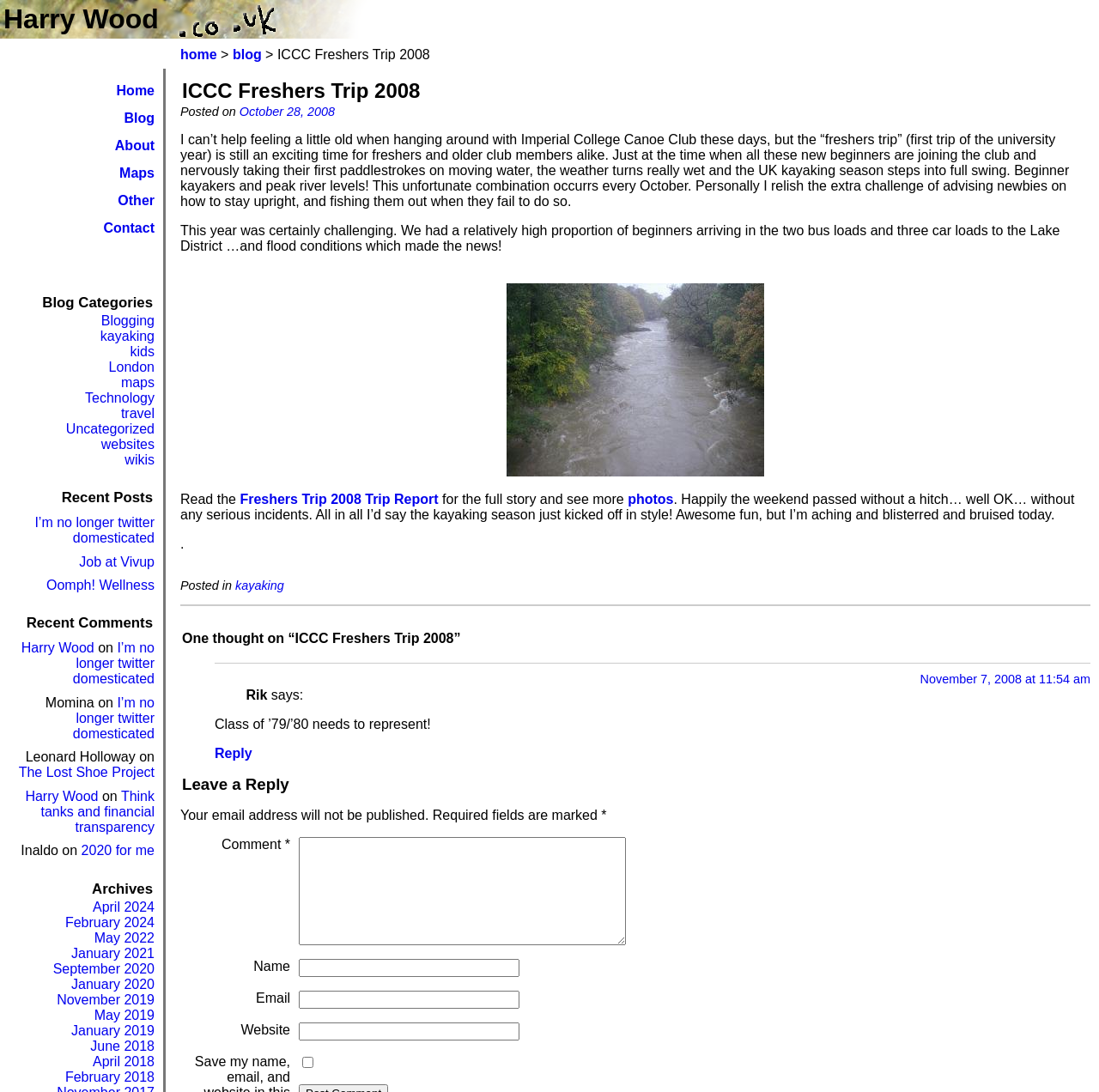Reply to the question with a single word or phrase:
How many comments are there on this blog post?

1